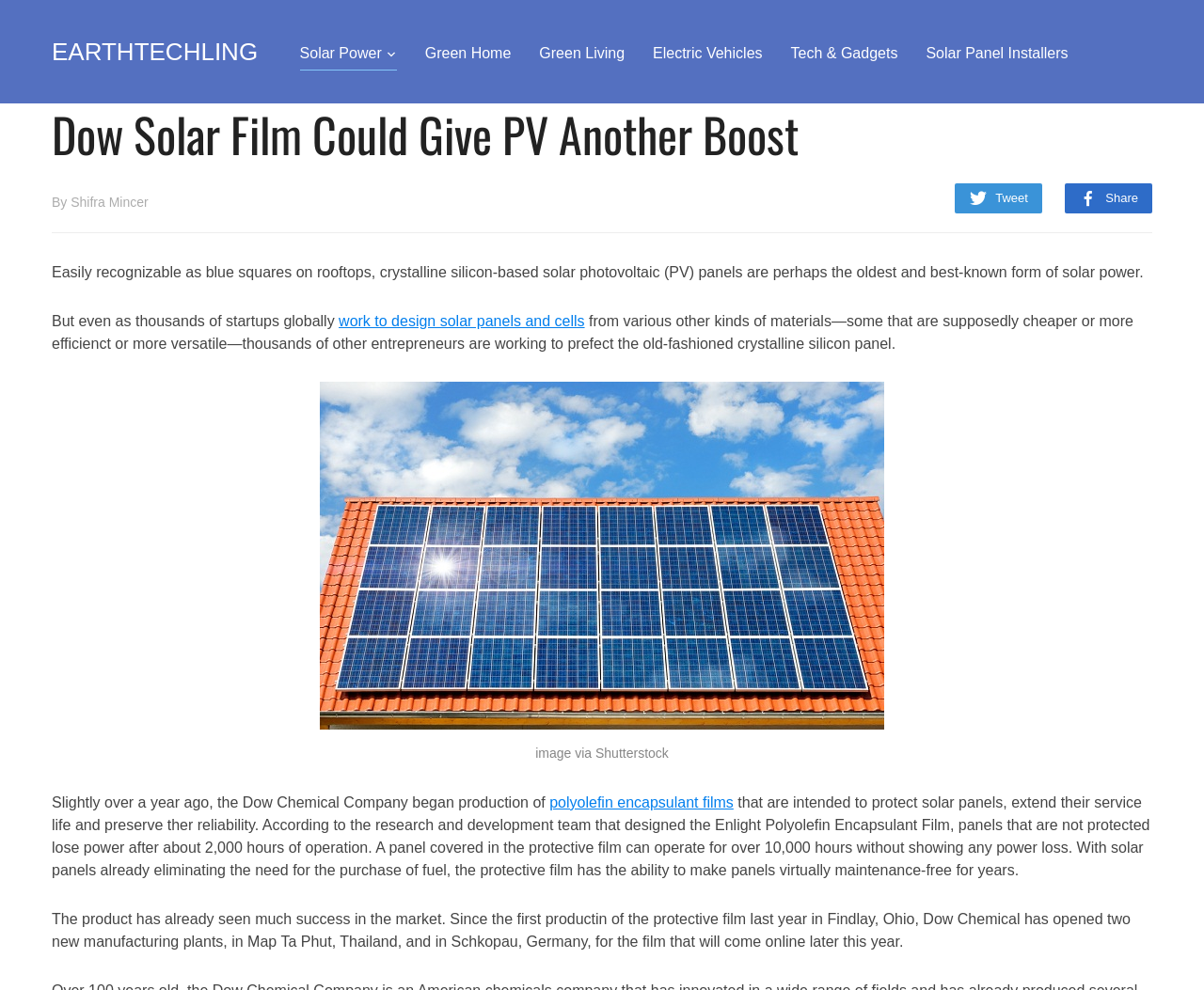Please specify the bounding box coordinates of the clickable section necessary to execute the following command: "Learn more about polyolefin encapsulant films".

[0.456, 0.802, 0.609, 0.819]